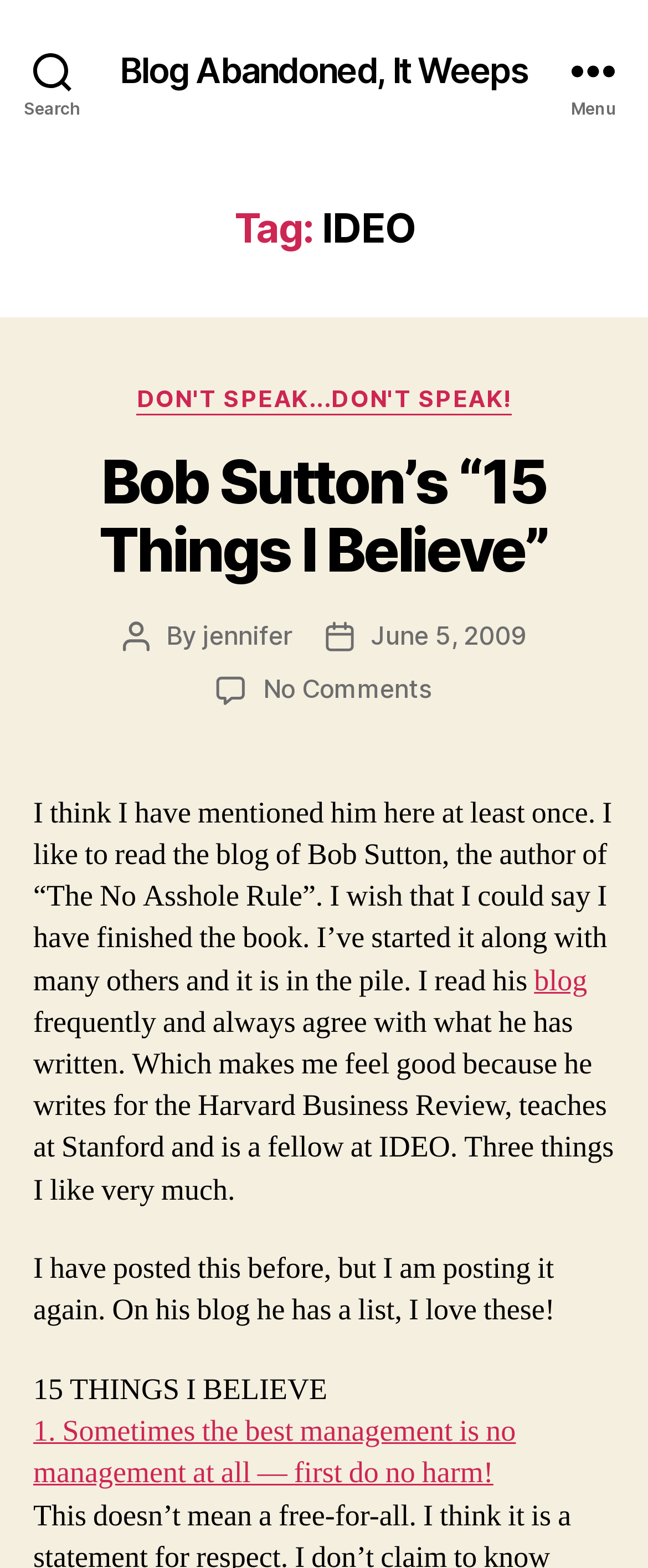Can you specify the bounding box coordinates of the area that needs to be clicked to fulfill the following instruction: "Search for something"?

[0.0, 0.0, 0.162, 0.089]